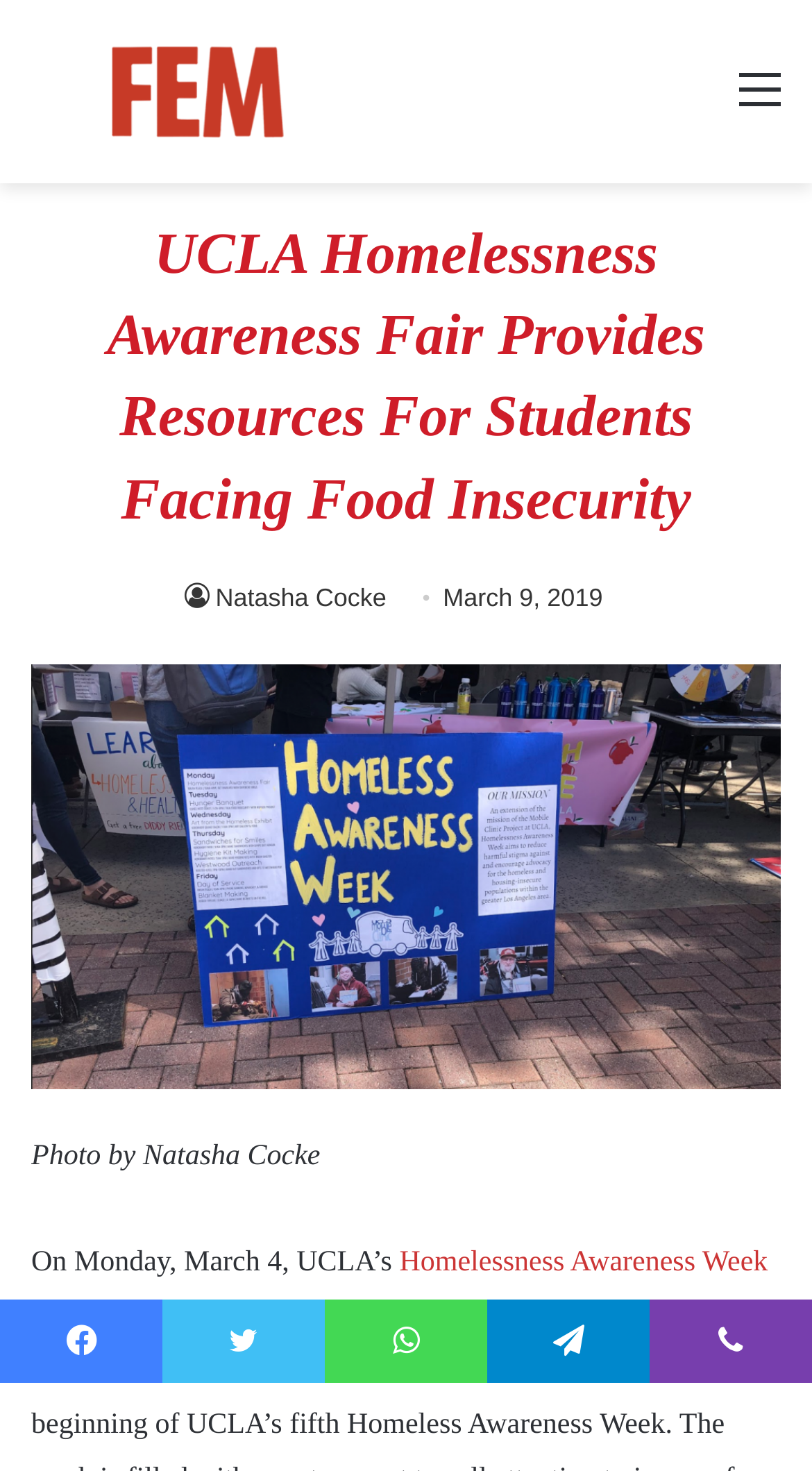Determine the bounding box coordinates of the section I need to click to execute the following instruction: "click on Homelessness Awareness Week". Provide the coordinates as four float numbers between 0 and 1, i.e., [left, top, right, bottom].

[0.483, 0.849, 0.946, 0.87]